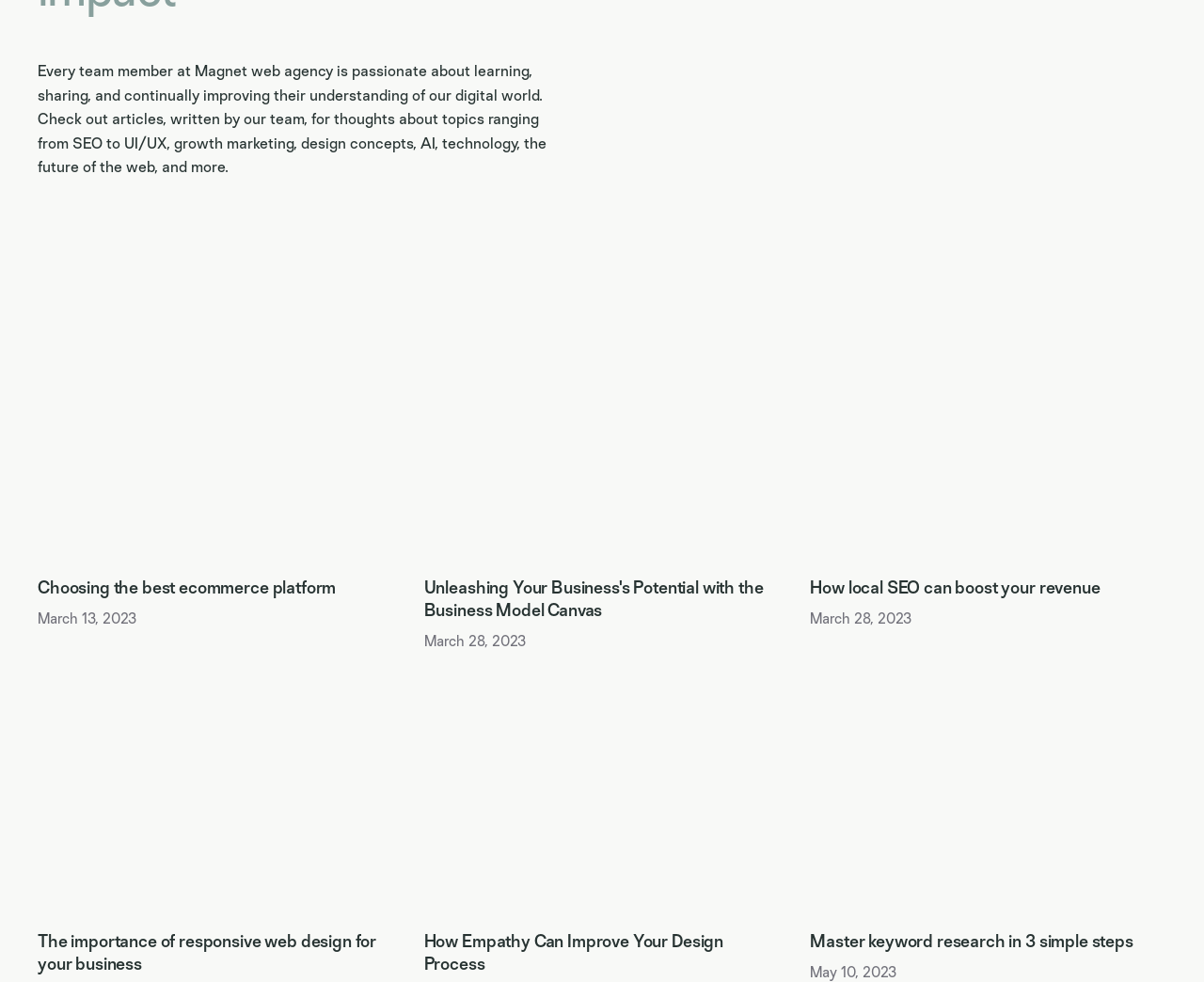Locate the bounding box coordinates of the clickable part needed for the task: "Learn about choosing the best ecommerce platform".

[0.031, 0.343, 0.327, 0.573]